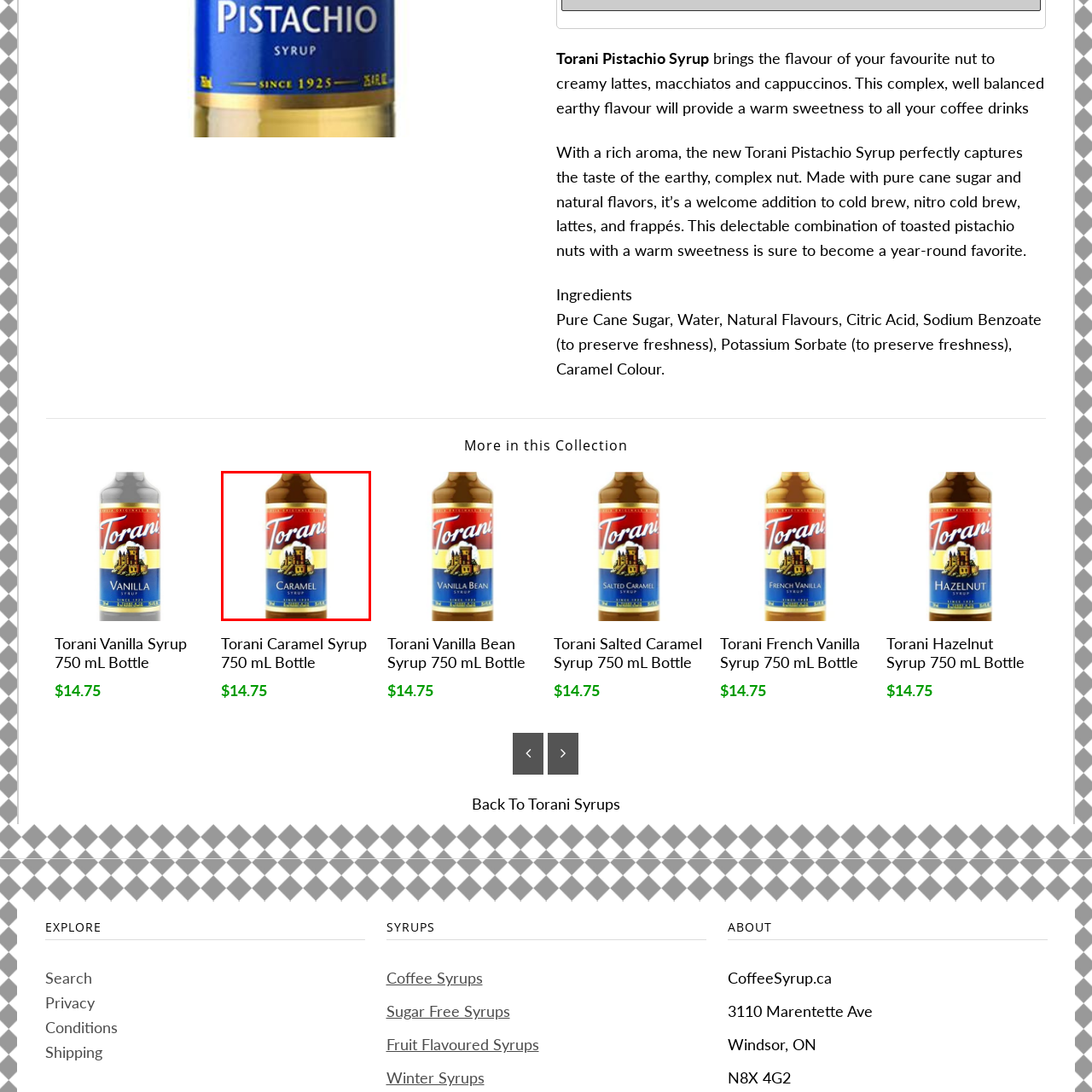Observe the image within the red-bordered area and respond to the following question in detail, making use of the visual information: What is the background color of the packaging?

The caption describes the word 'Caramel' as being printed in a bright yellow band, and it stands out against the deeper blue background, which implies that the background color of the packaging is a deeper blue.